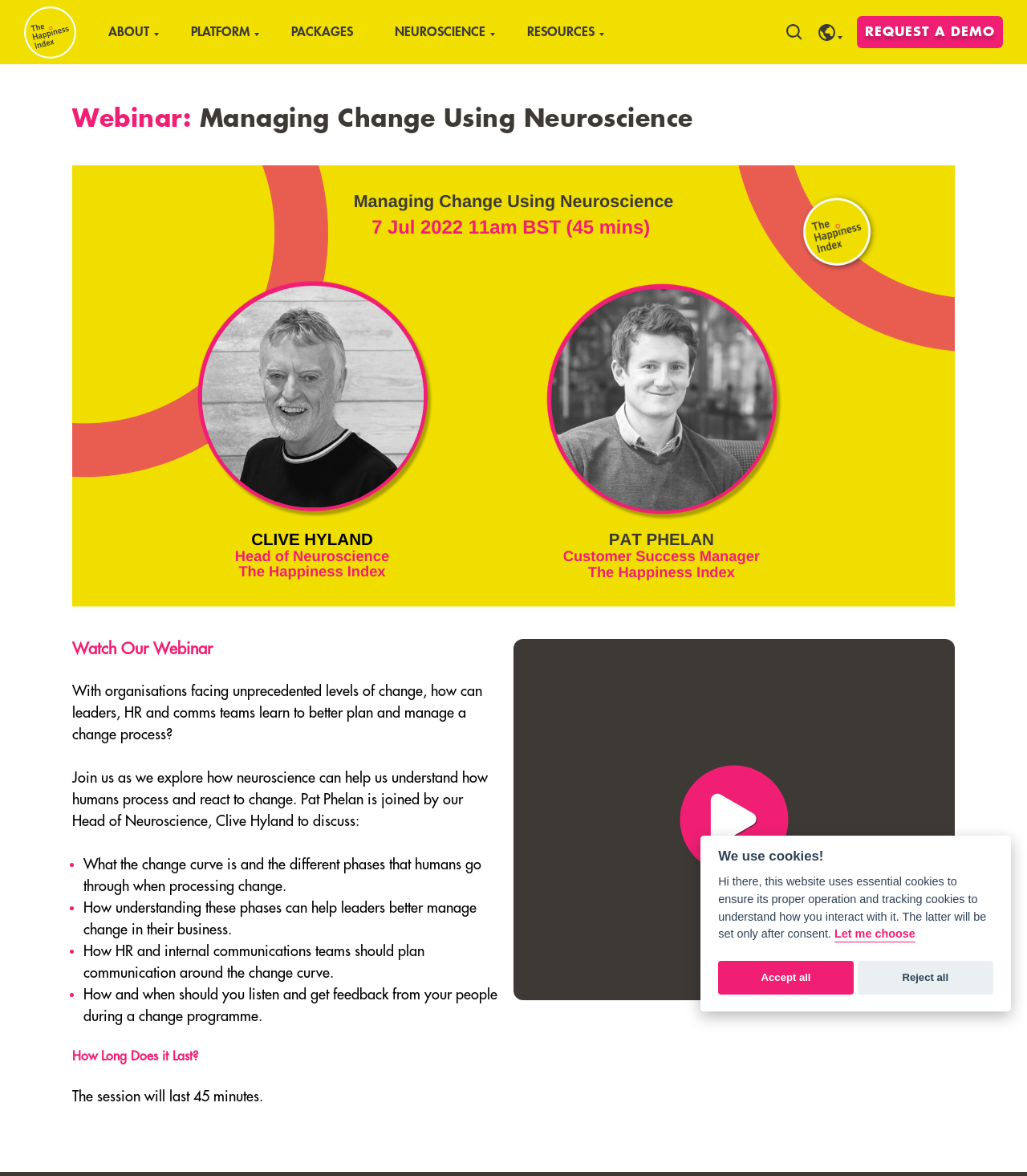Determine the bounding box coordinates for the area that needs to be clicked to fulfill this task: "Watch the webinar". The coordinates must be given as four float numbers between 0 and 1, i.e., [left, top, right, bottom].

[0.691, 0.674, 0.738, 0.719]